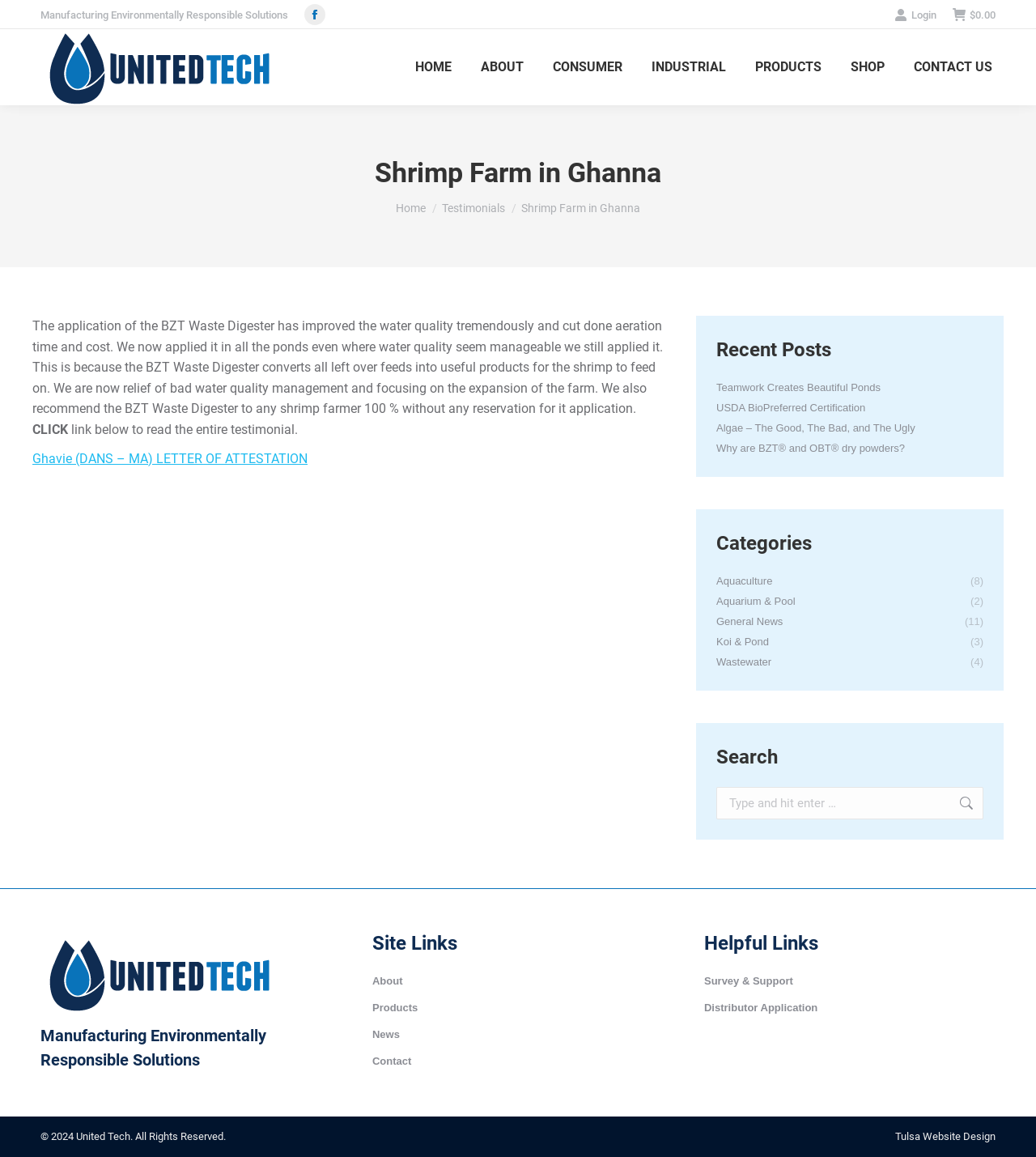Find the bounding box coordinates of the clickable element required to execute the following instruction: "Search for a topic". Provide the coordinates as four float numbers between 0 and 1, i.e., [left, top, right, bottom].

[0.691, 0.68, 0.949, 0.708]